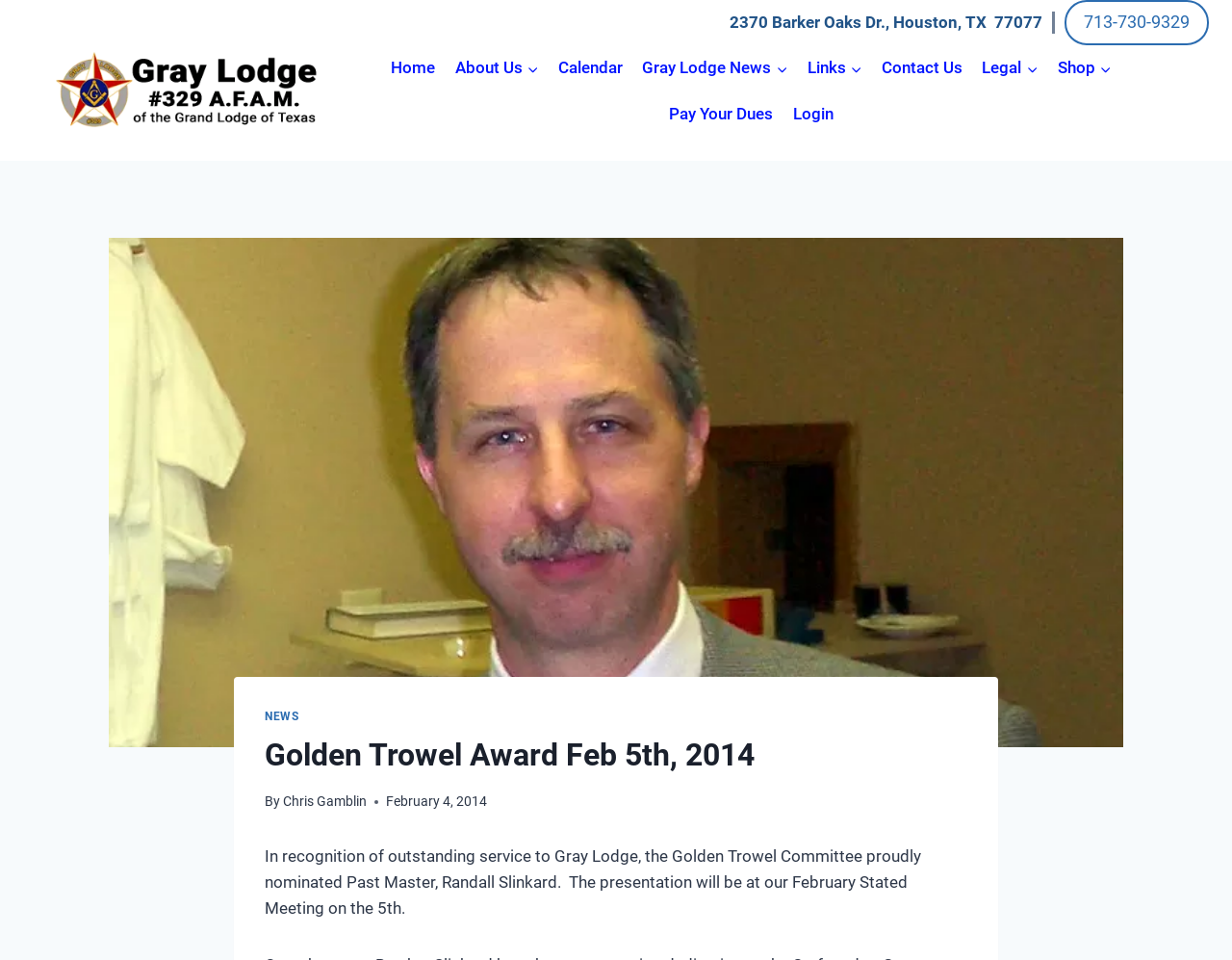Who is the Past Master being nominated for the award?
Provide a detailed answer to the question, using the image to inform your response.

I found the name of the Past Master by looking at the static text element with the bounding box coordinates [0.215, 0.881, 0.748, 0.956], which contains the text 'In recognition of outstanding service to Gray Lodge, the Golden Trowel Committee proudly nominated Past Master, Randall Slinkard.'